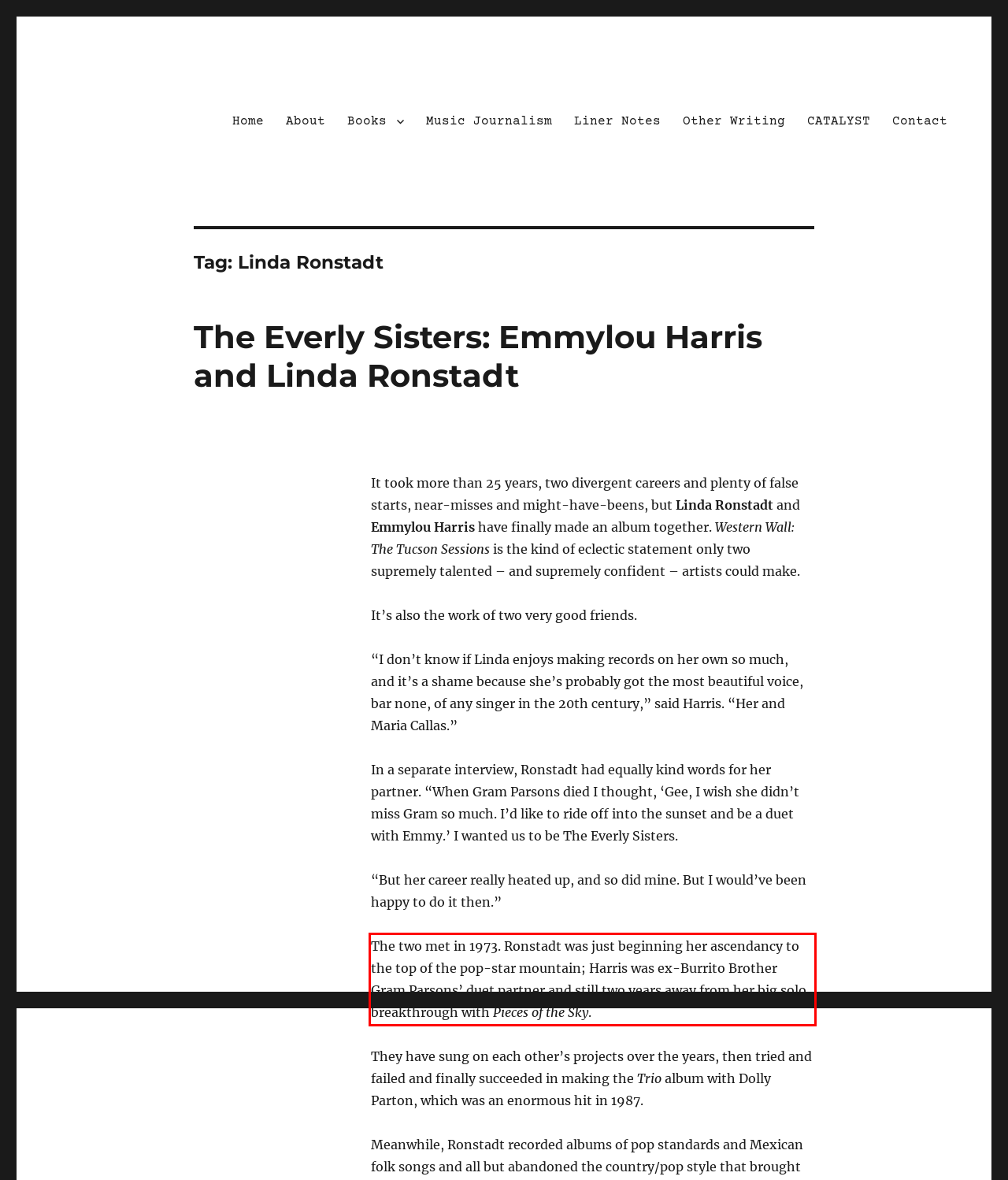Please extract the text content from the UI element enclosed by the red rectangle in the screenshot.

The two met in 1973. Ronstadt was just beginning her ascendancy to the top of the pop-star mountain; Harris was ex-Burrito Brother Gram Parsons’ duet partner and still two years away from her big solo breakthrough with Pieces of the Sky.